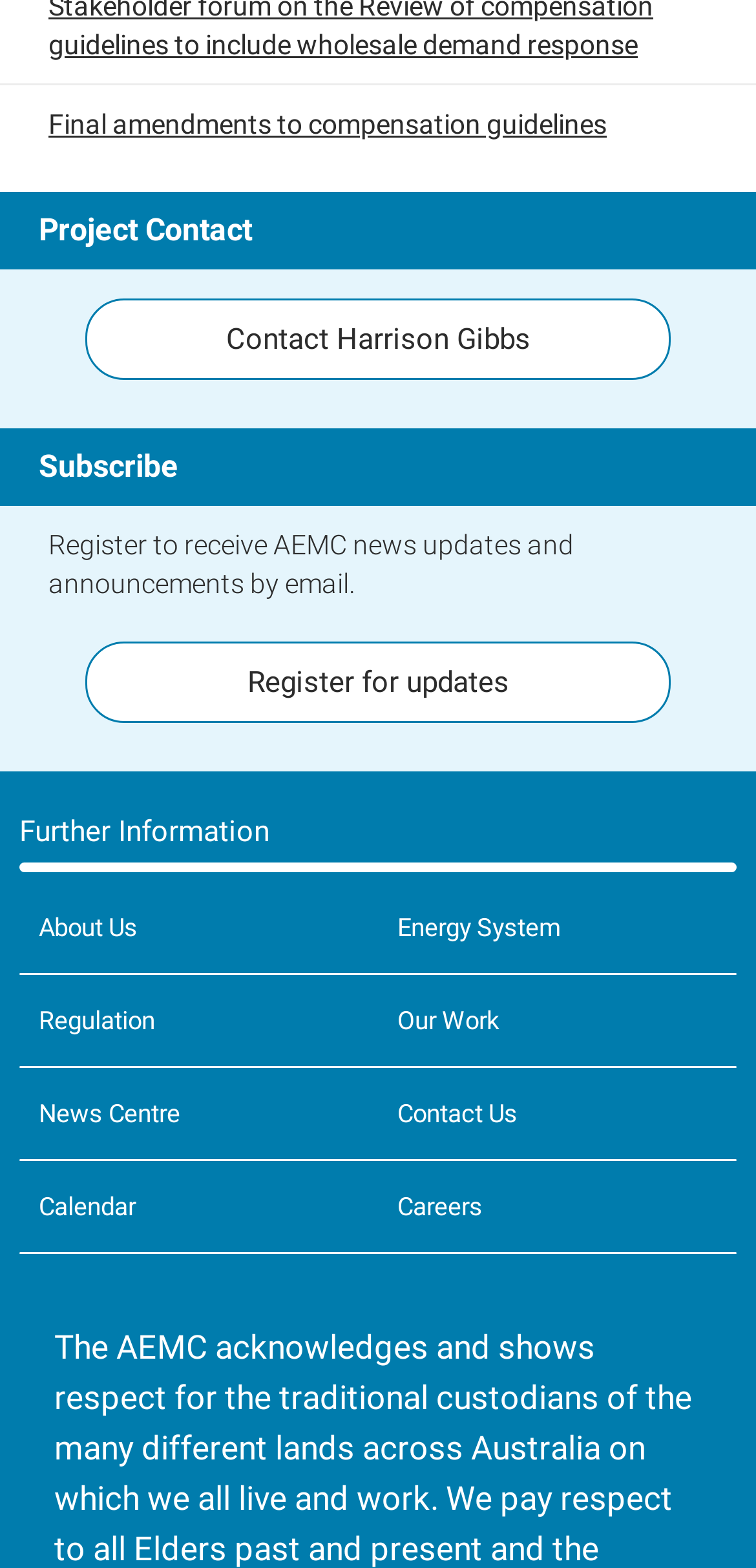Could you determine the bounding box coordinates of the clickable element to complete the instruction: "Contact Harrison Gibbs"? Provide the coordinates as four float numbers between 0 and 1, i.e., [left, top, right, bottom].

[0.113, 0.19, 0.887, 0.242]